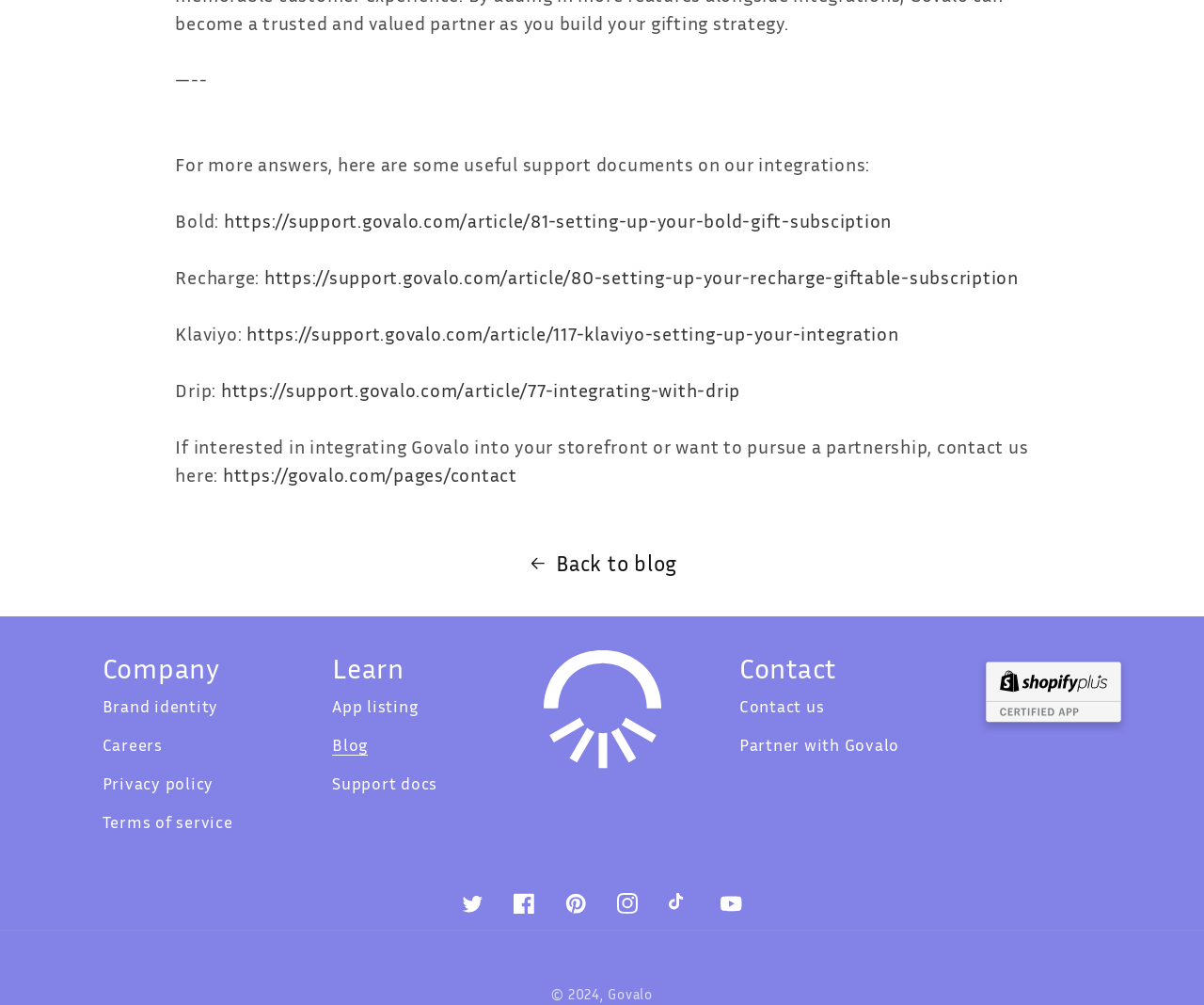What is the heading above the 'App listing' link?
We need a detailed and exhaustive answer to the question. Please elaborate.

The 'App listing' link is present under the 'Learn' heading, which suggests that the link is related to learning or educational resources provided by the company.